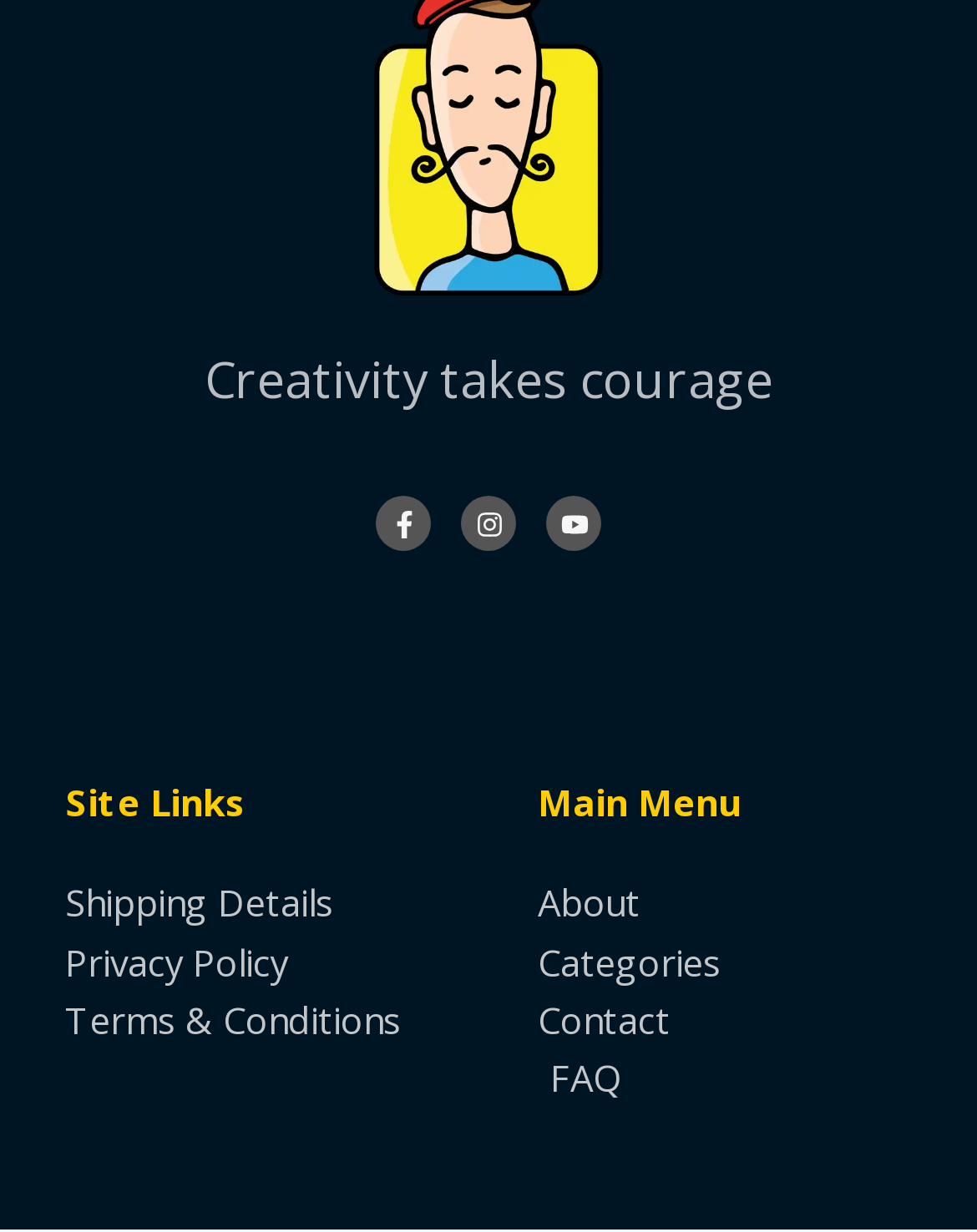Carefully observe the image and respond to the question with a detailed answer:
What is the main menu category?

The main menu category includes links to About, Categories, Contact, and FAQ, which have bounding box coordinates of [0.55, 0.71, 0.974, 0.758], [0.55, 0.758, 0.974, 0.805], [0.55, 0.805, 0.974, 0.853], and [0.55, 0.853, 0.974, 0.9] respectively.